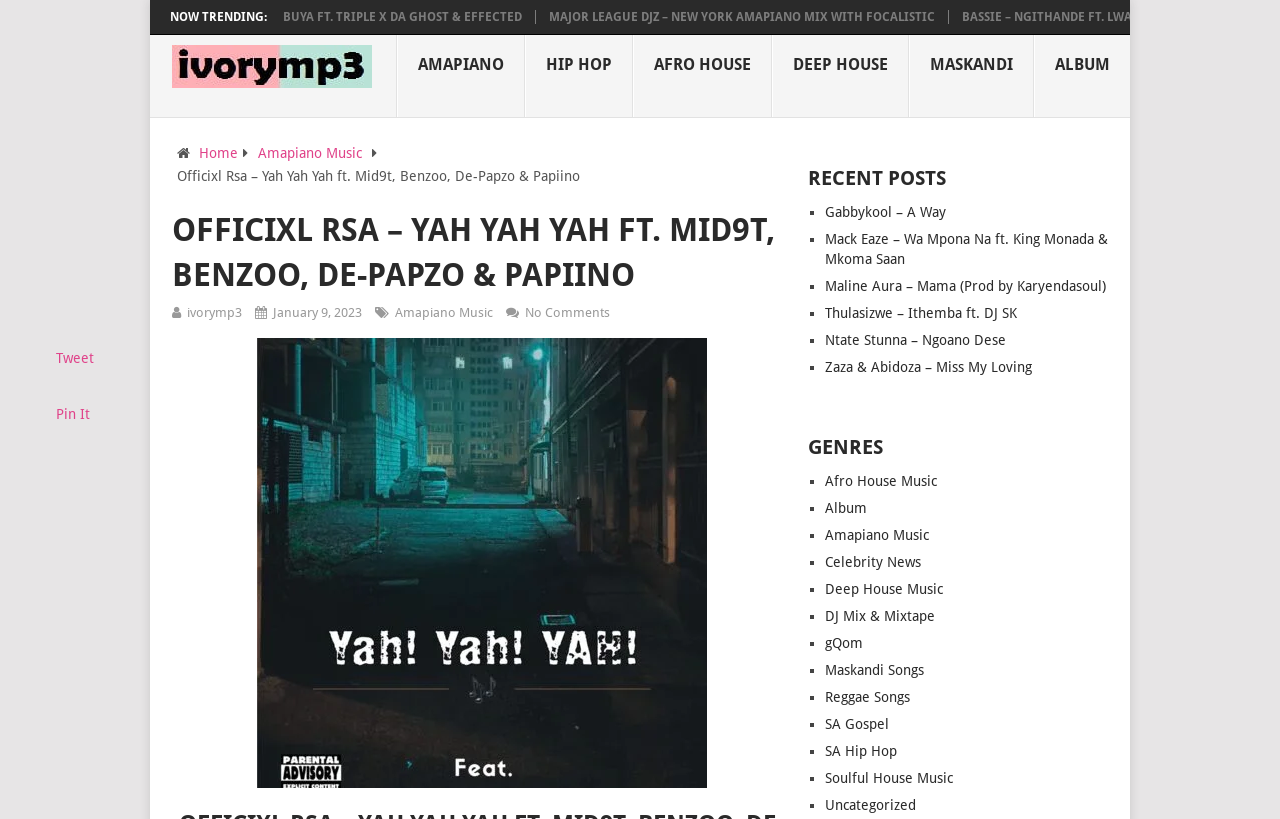Please specify the bounding box coordinates of the area that should be clicked to accomplish the following instruction: "Click on the 'Afro House Music' genre link". The coordinates should consist of four float numbers between 0 and 1, i.e., [left, top, right, bottom].

[0.645, 0.578, 0.732, 0.597]